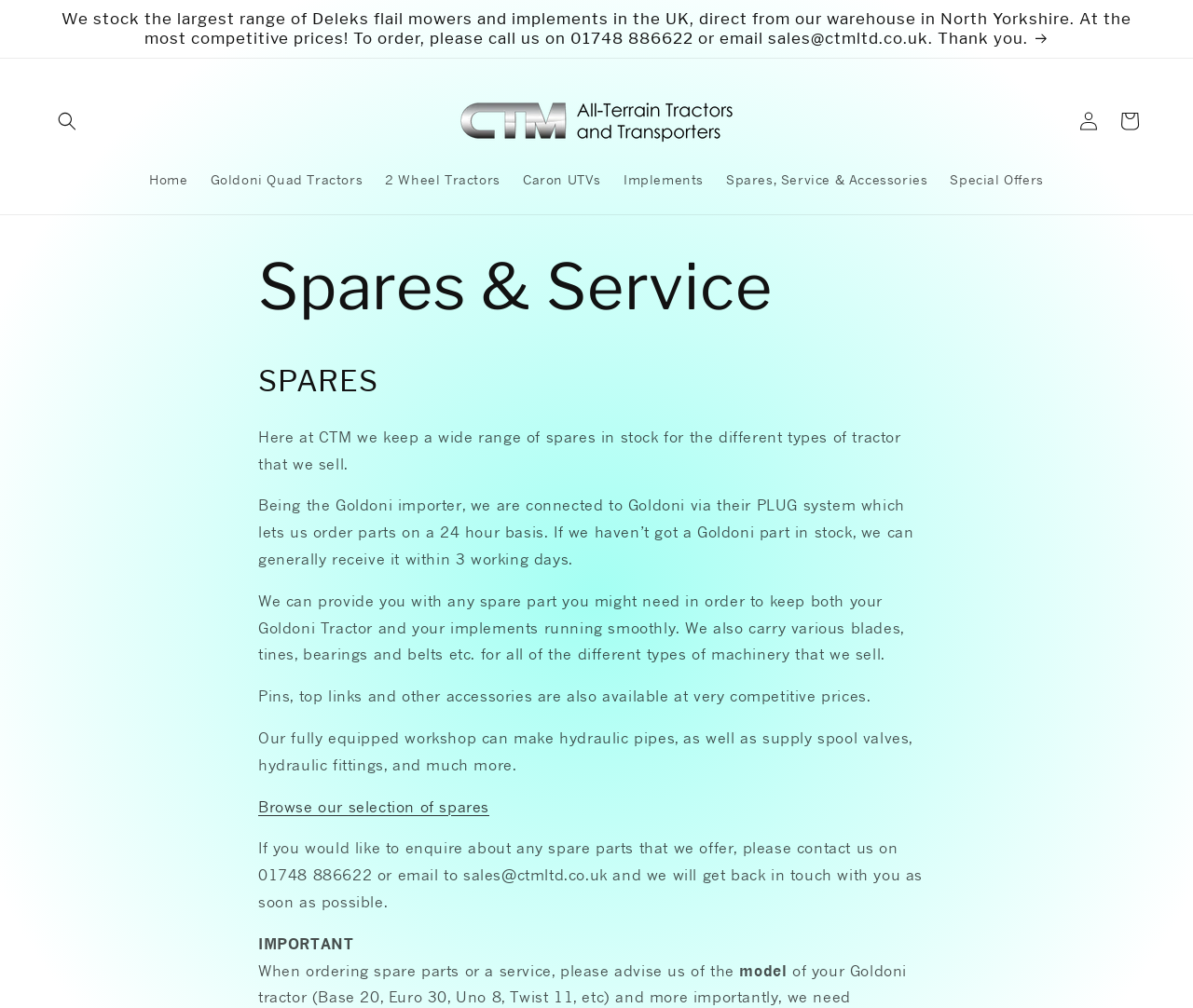Identify the bounding box coordinates of the clickable section necessary to follow the following instruction: "View your cart". The coordinates should be presented as four float numbers from 0 to 1, i.e., [left, top, right, bottom].

[0.93, 0.1, 0.964, 0.141]